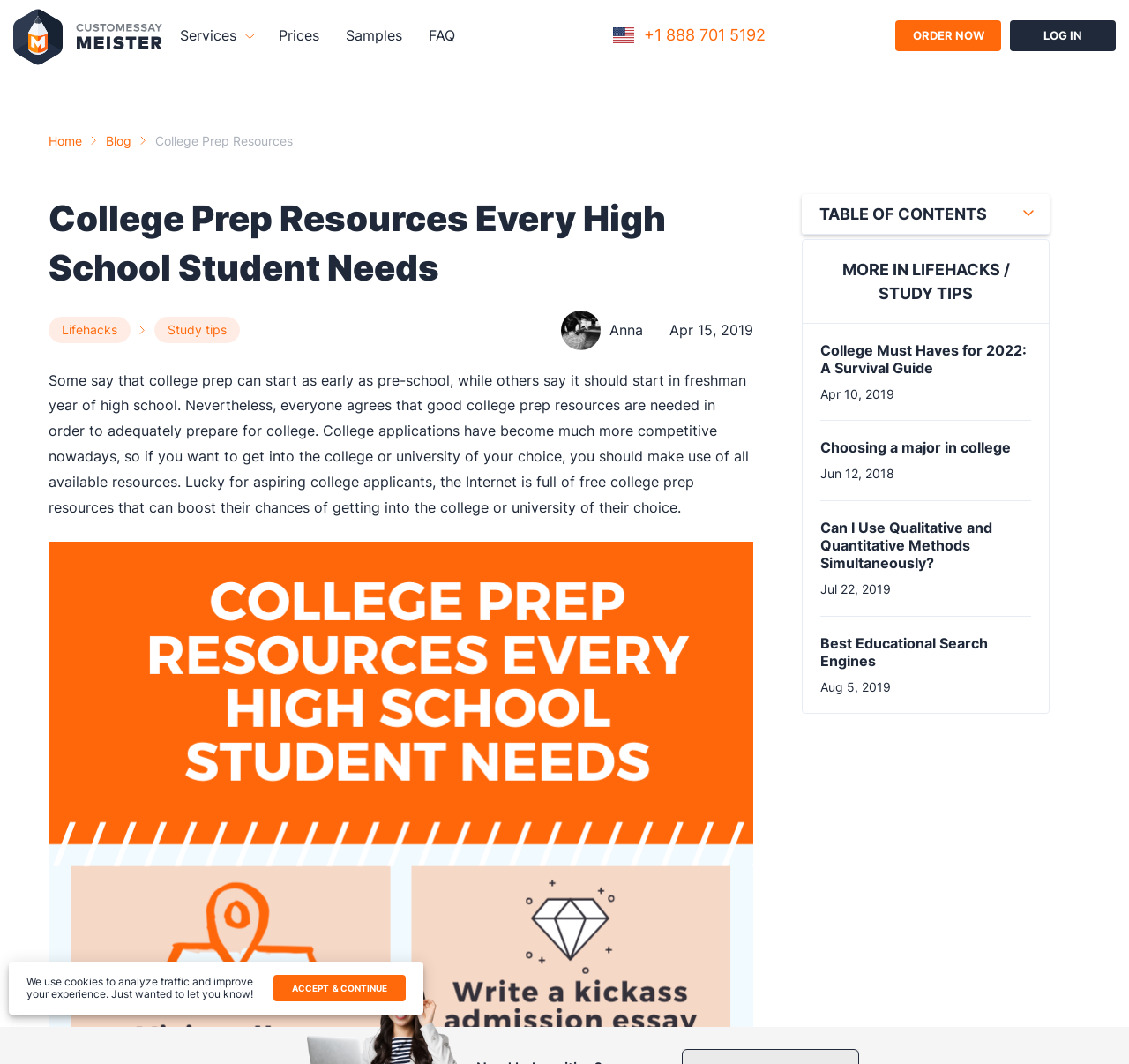What is the category of the blog post 'College Must Haves for 2022: A Survival Guide'?
Please give a well-detailed answer to the question.

I found the category of the blog post by looking at the header elements on the webpage. The blog post 'College Must Haves for 2022: A Survival Guide' is located under the header element 'MORE IN LIFEHACKS / STUDY TIPS', which suggests that its category is Lifehacks / Study Tips.